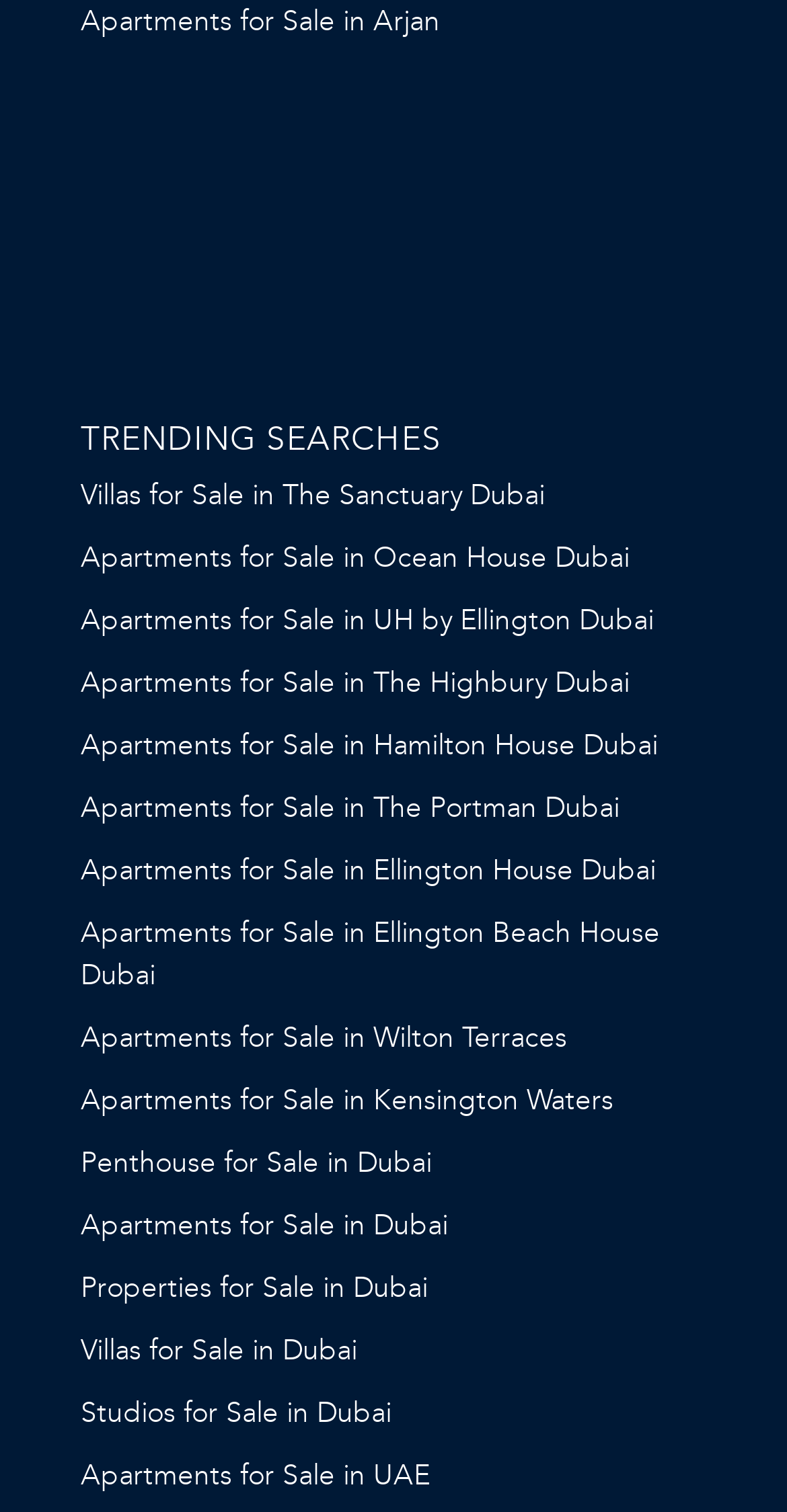Locate the bounding box coordinates of the area that needs to be clicked to fulfill the following instruction: "Check properties for sale in Dubai". The coordinates should be in the format of four float numbers between 0 and 1, namely [left, top, right, bottom].

[0.103, 0.841, 0.544, 0.864]